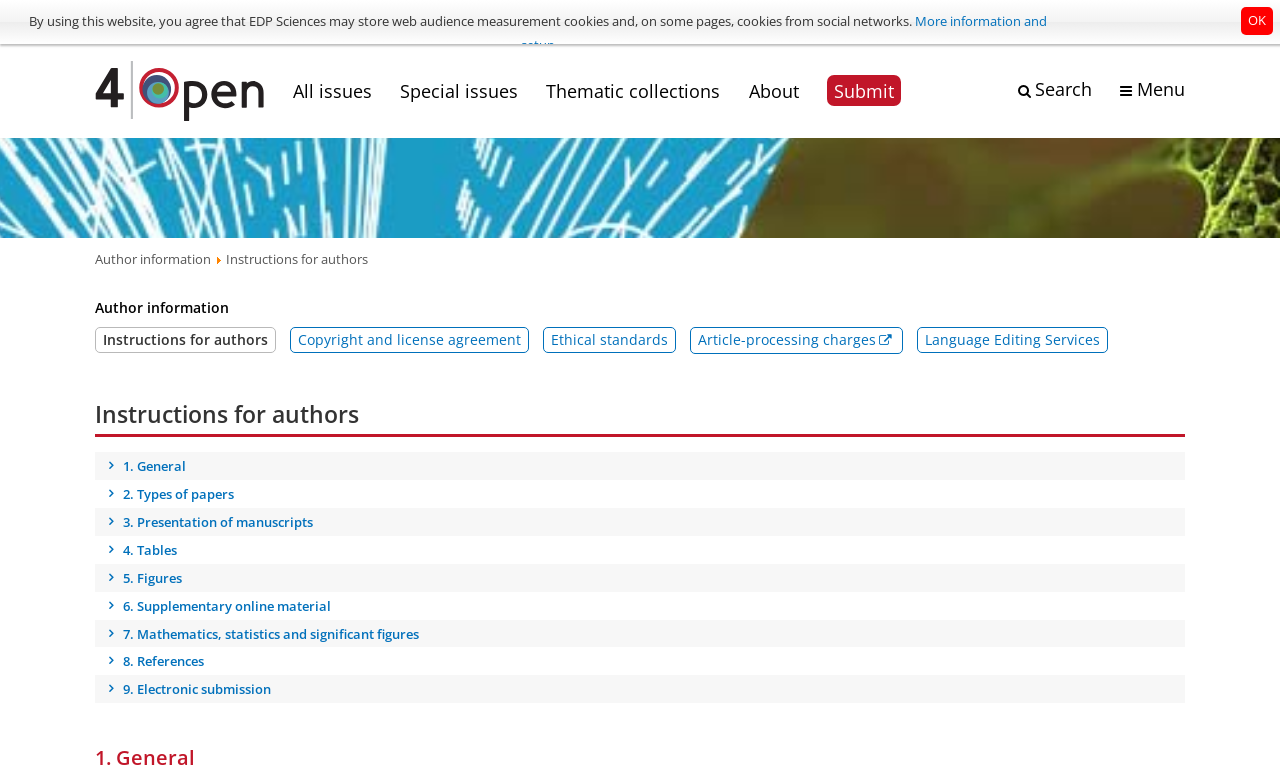What is the name of the website?
Based on the image, provide a one-word or brief-phrase response.

4Open